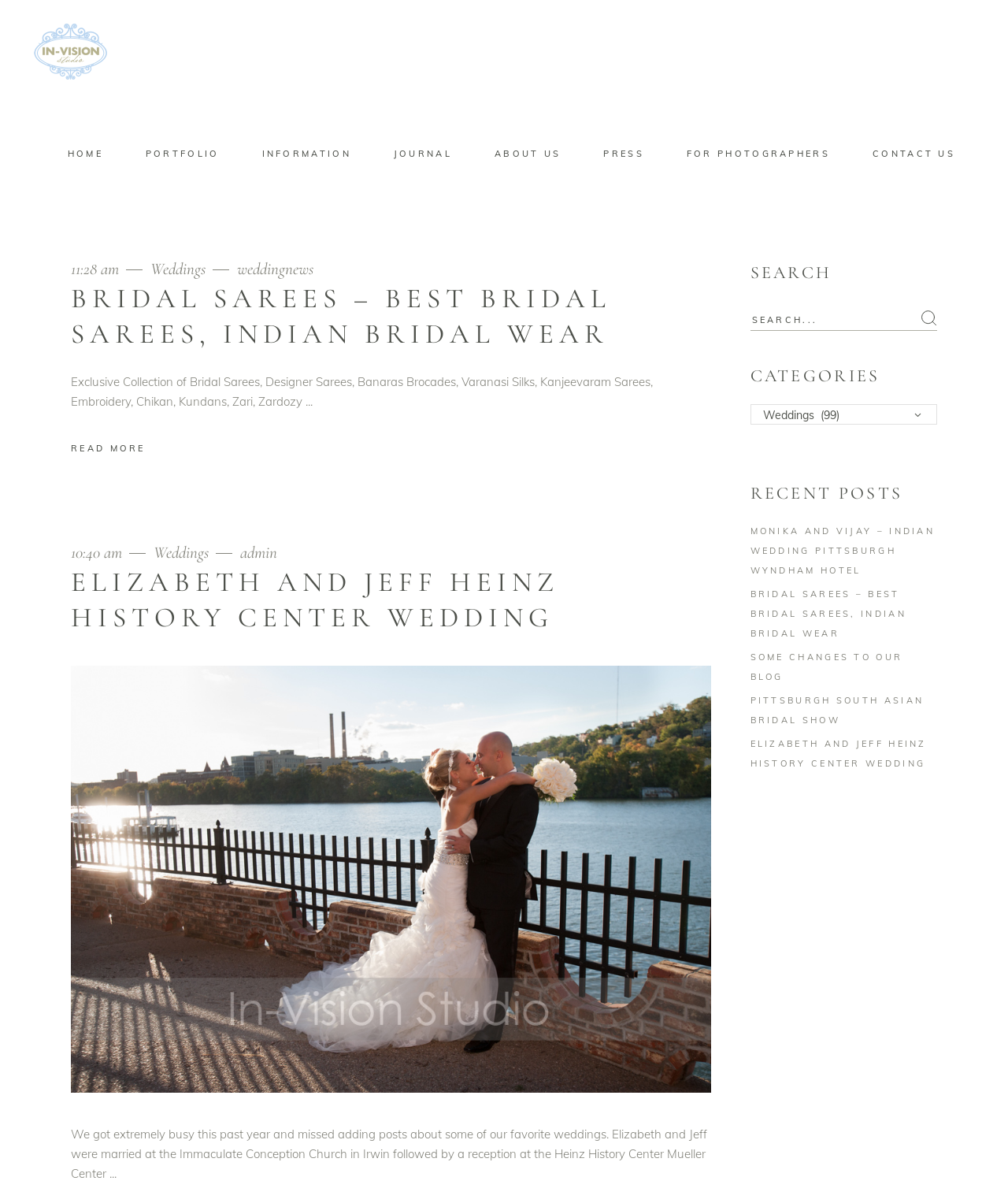What is the first menu item?
Identify the answer in the screenshot and reply with a single word or phrase.

HOME